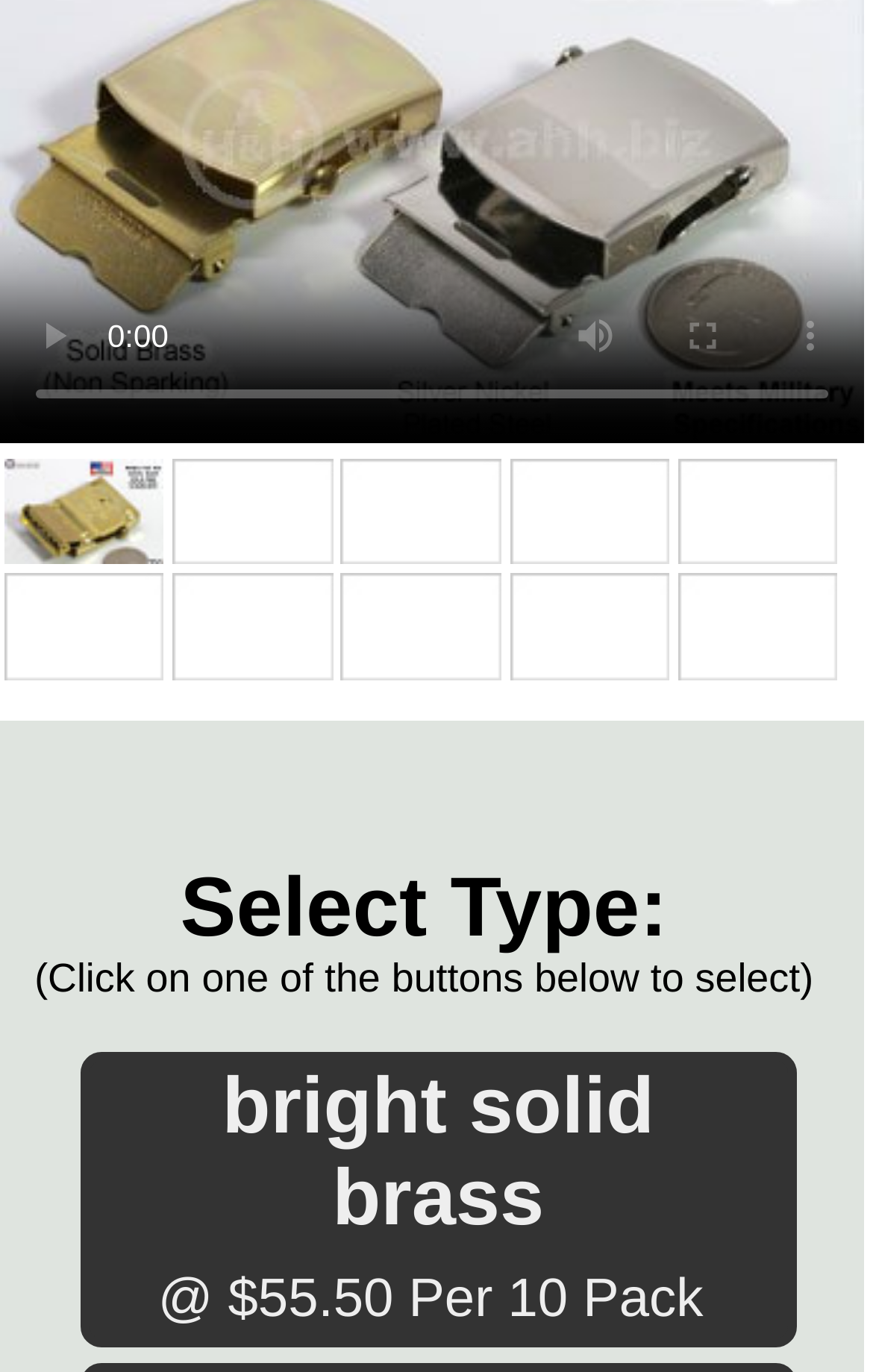Determine the bounding box coordinates for the area that should be clicked to carry out the following instruction: "play the video".

[0.0, 0.205, 0.123, 0.284]